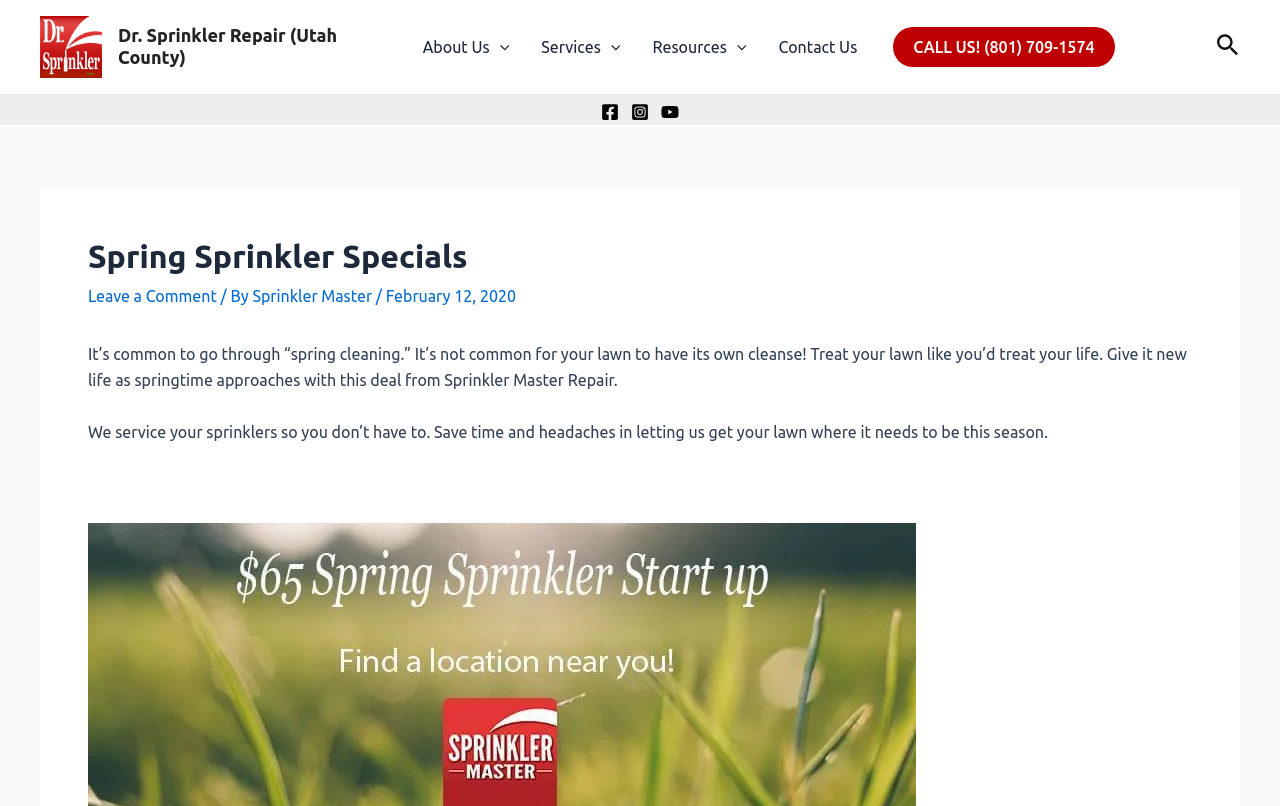What is the phone number to call? Using the information from the screenshot, answer with a single word or phrase.

(801) 709-1574